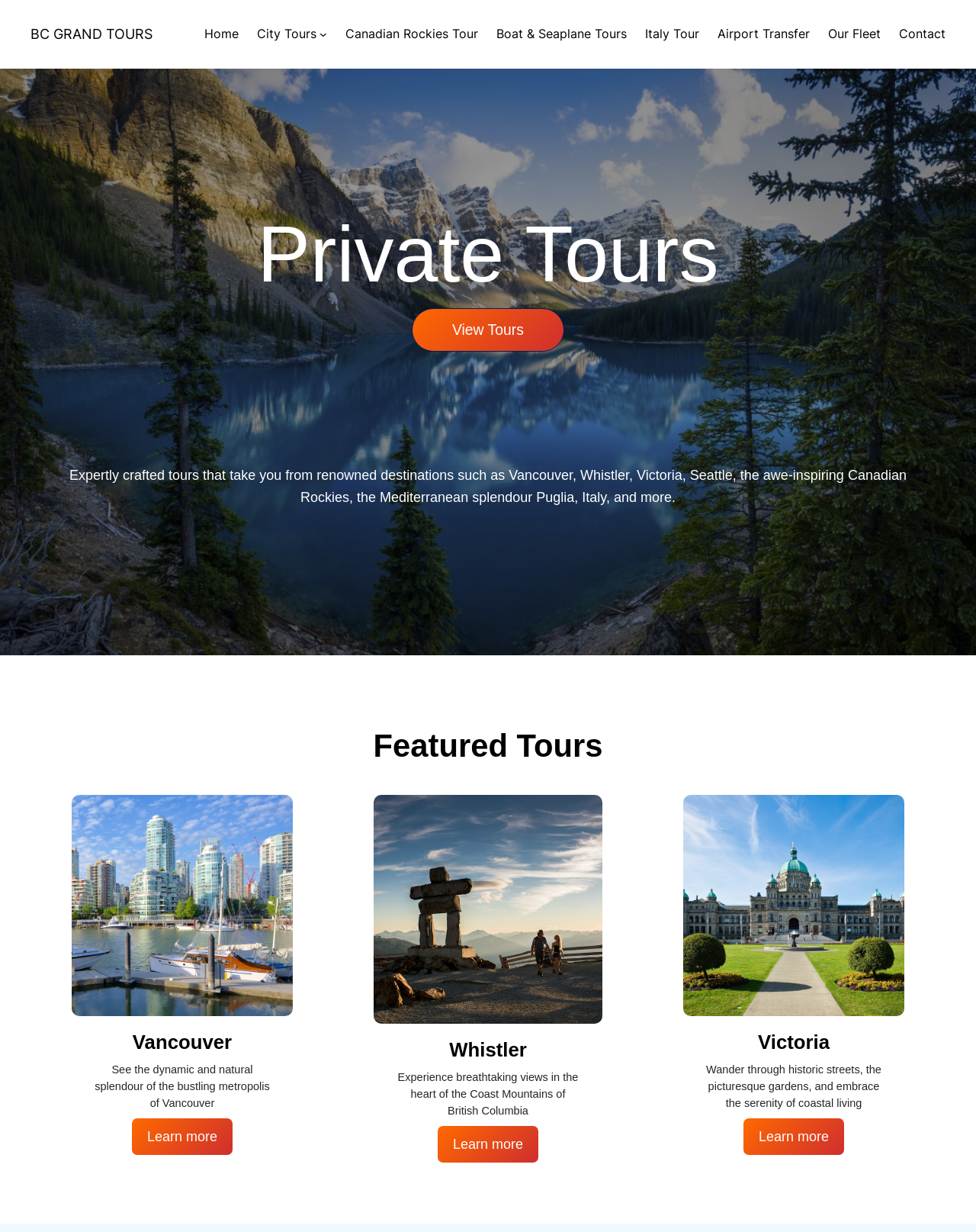Using the element description: "Boat & Seaplane Tours", determine the bounding box coordinates. The coordinates should be in the format [left, top, right, bottom], with values between 0 and 1.

[0.509, 0.02, 0.642, 0.036]